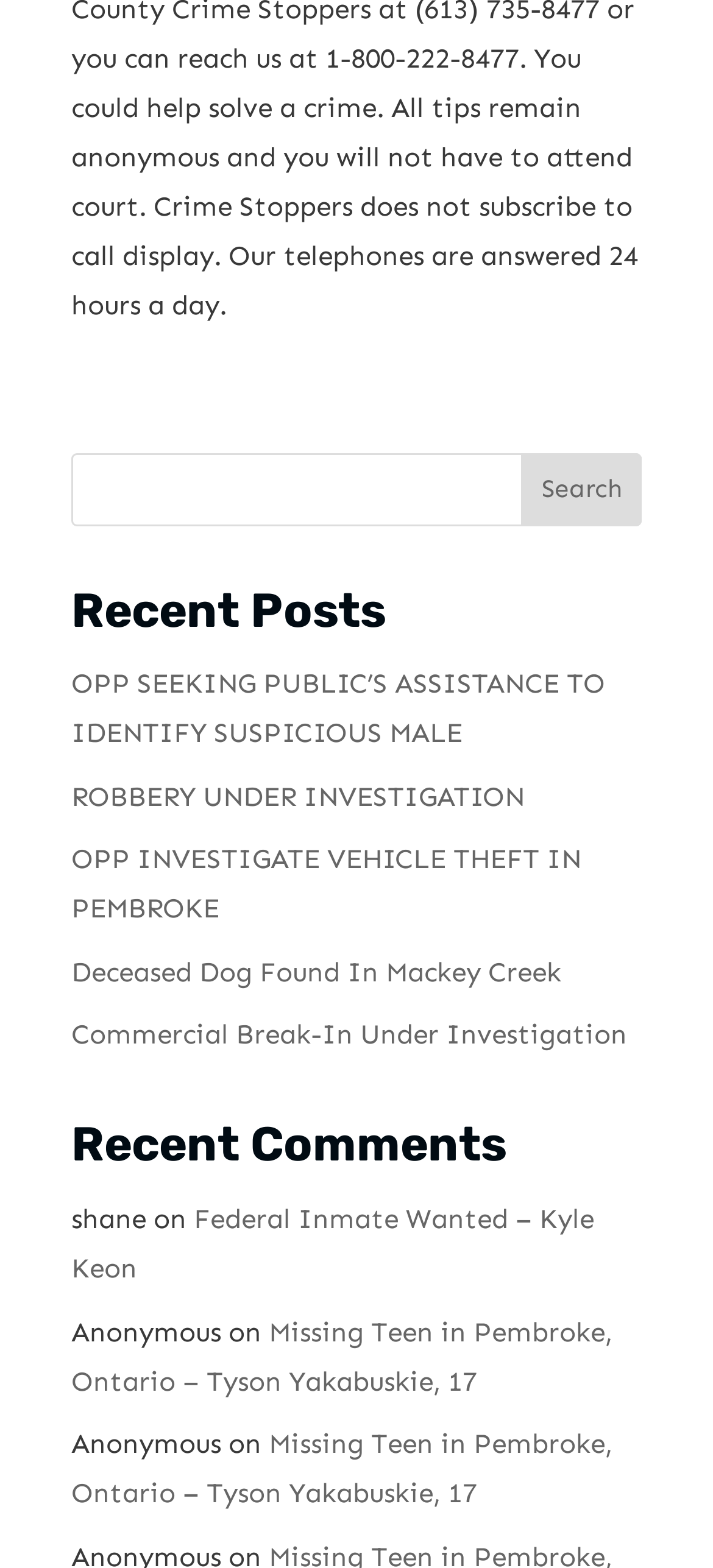How many recent posts are there?
Please respond to the question with as much detail as possible.

I counted the number of links under the 'Recent Posts' heading, and there are 5 links.